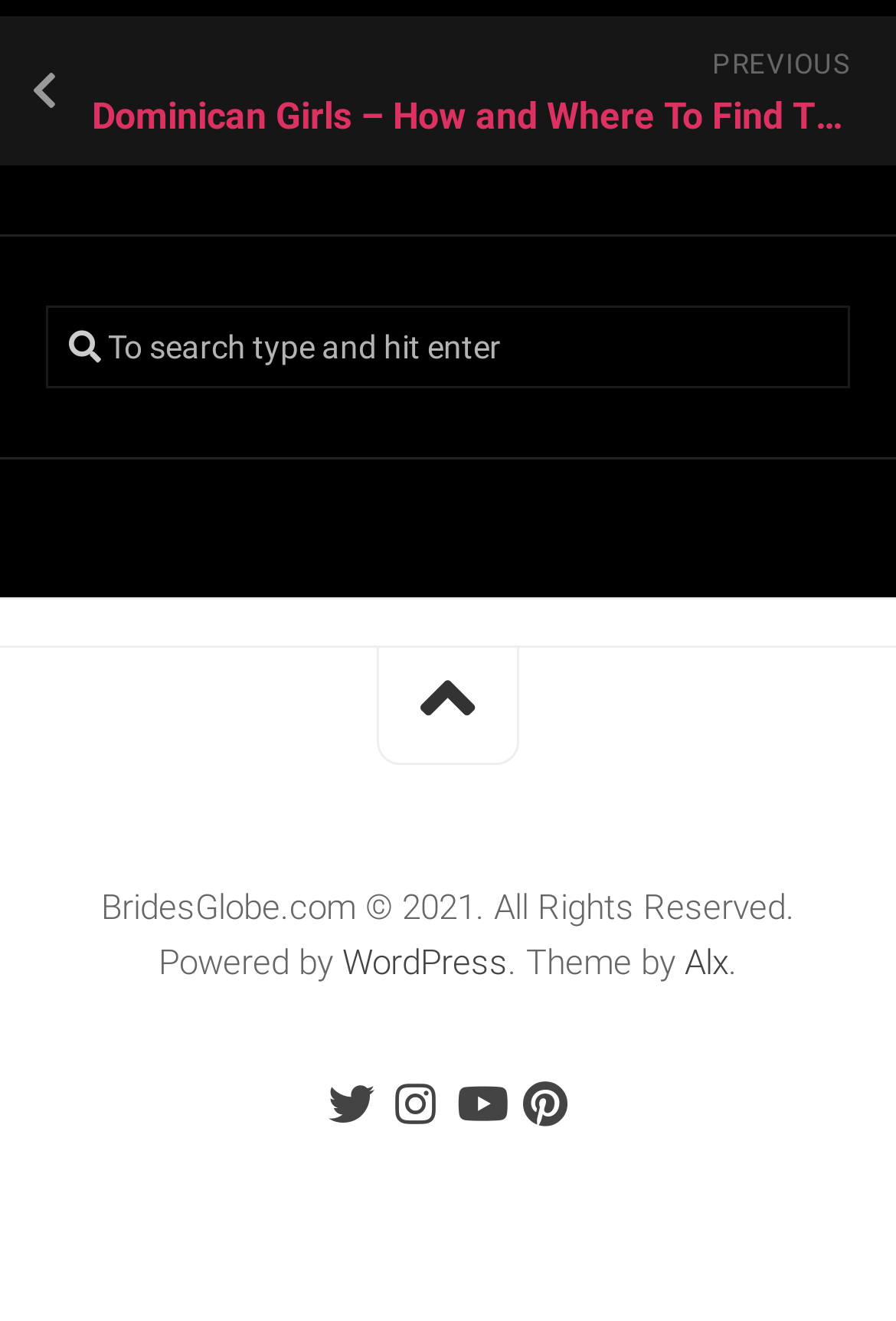How many social media links are available?
Please respond to the question with a detailed and well-explained answer.

At the bottom of the webpage, there are four social media links represented by icons, namely '', '', '', and '', which correspond to different social media platforms.